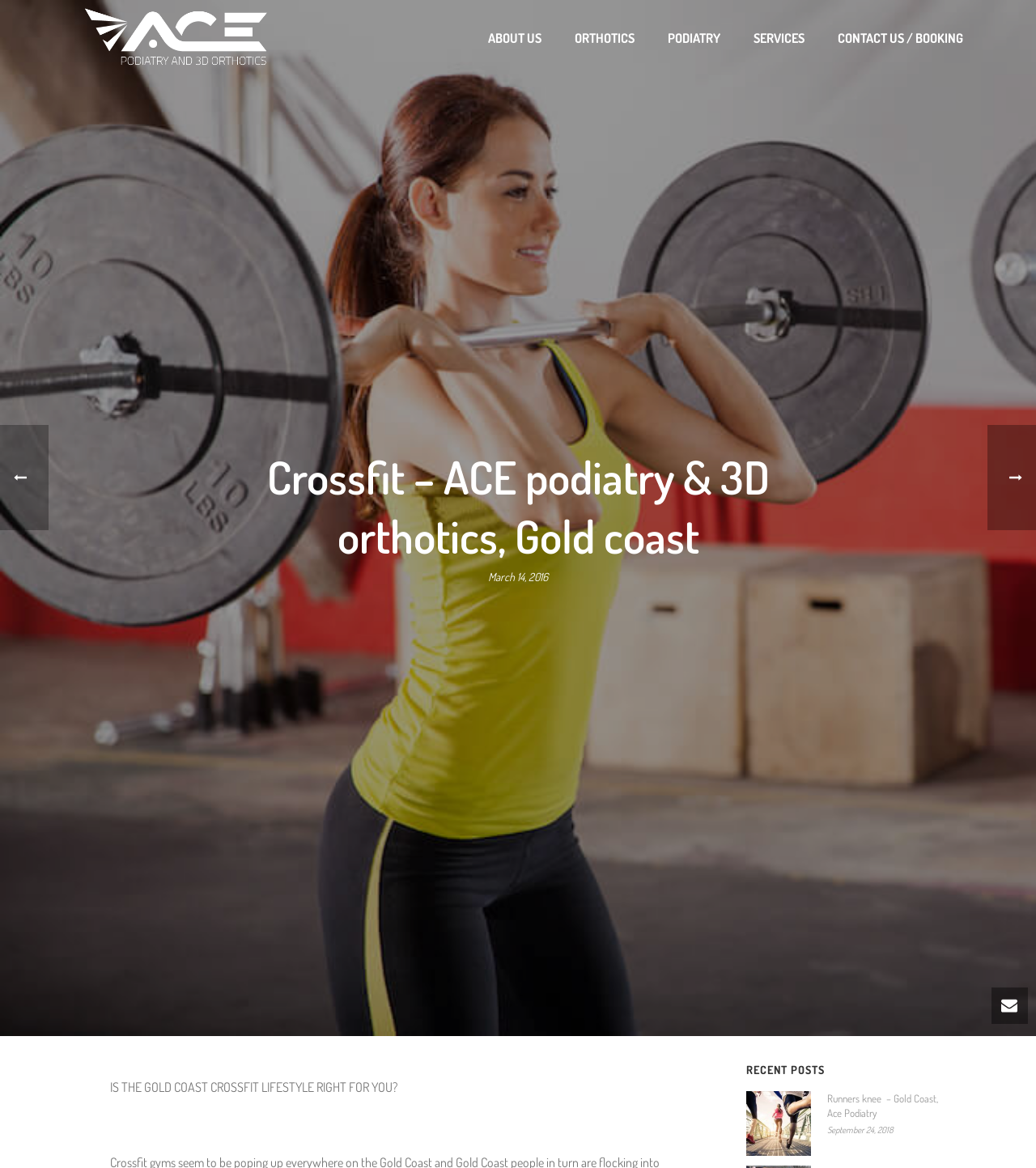Please identify the bounding box coordinates of the area that needs to be clicked to fulfill the following instruction: "Contact us or book an appointment."

[0.793, 0.0, 0.945, 0.062]